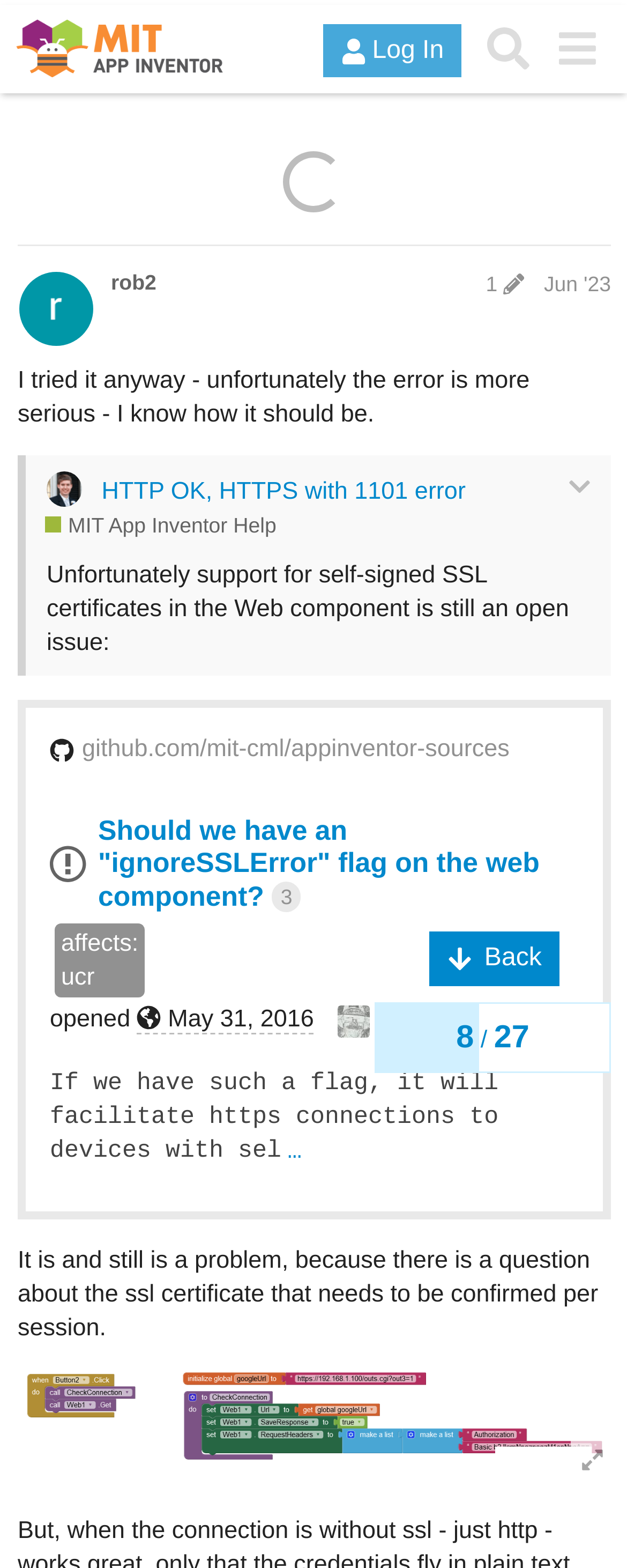Who started this topic?
Analyze the screenshot and provide a detailed answer to the question.

I found the username 'rob2' by looking at the link element with the text 'rob2' which is a child of the heading element with the text 'post #8 by @rob2'.